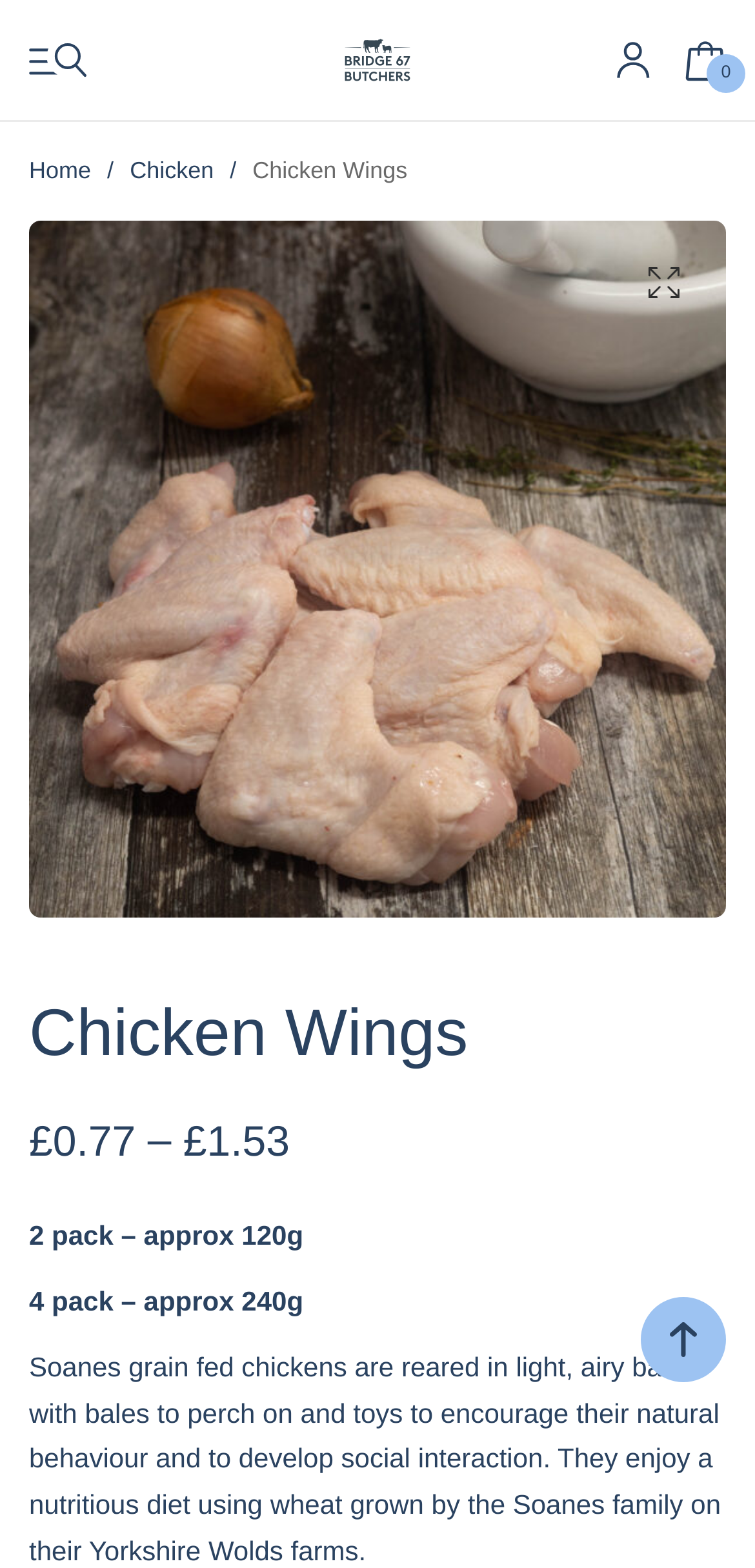Identify the bounding box coordinates for the UI element mentioned here: "parent_node: 0 title="My Account"". Provide the coordinates as four float values between 0 and 1, i.e., [left, top, right, bottom].

[0.815, 0.007, 0.862, 0.07]